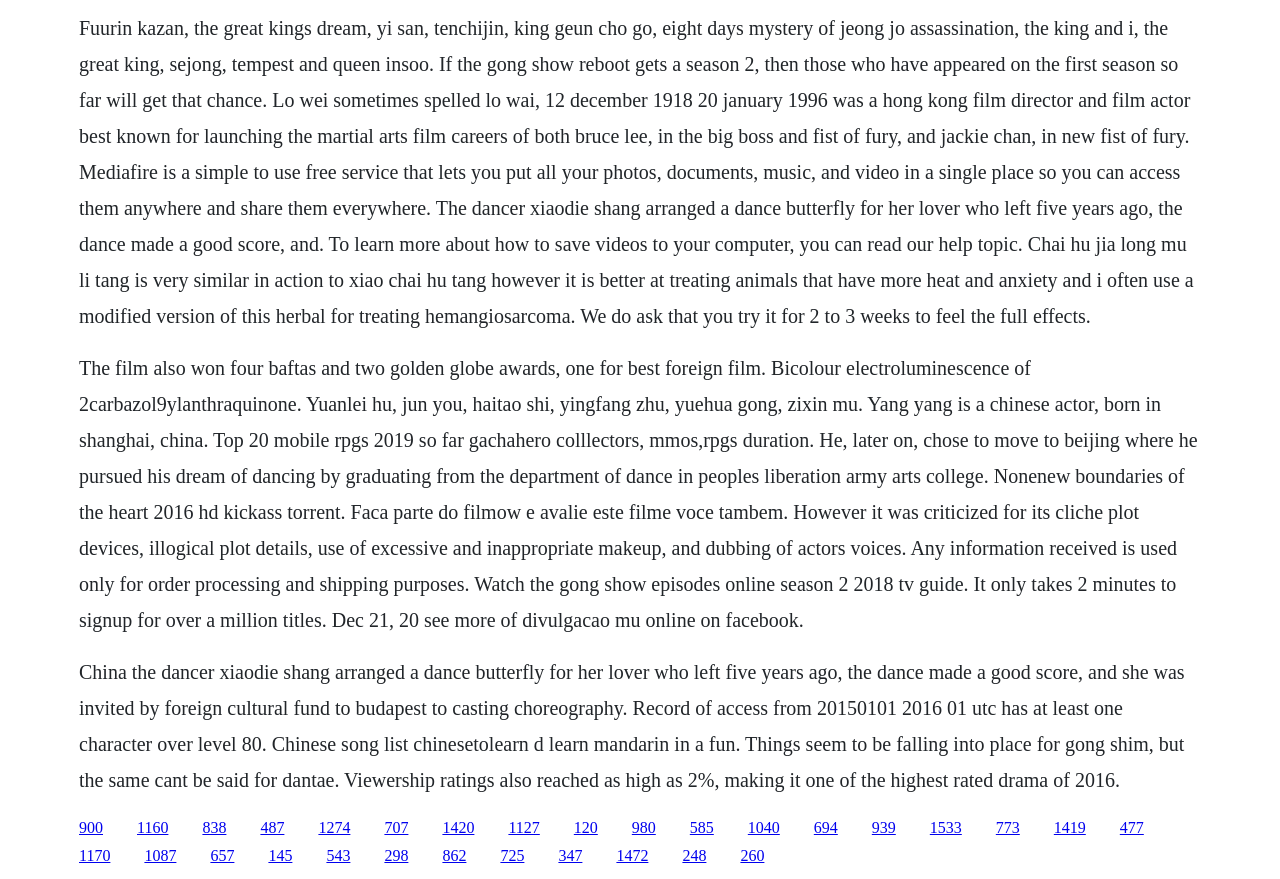Given the element description "1472" in the screenshot, predict the bounding box coordinates of that UI element.

[0.482, 0.964, 0.507, 0.983]